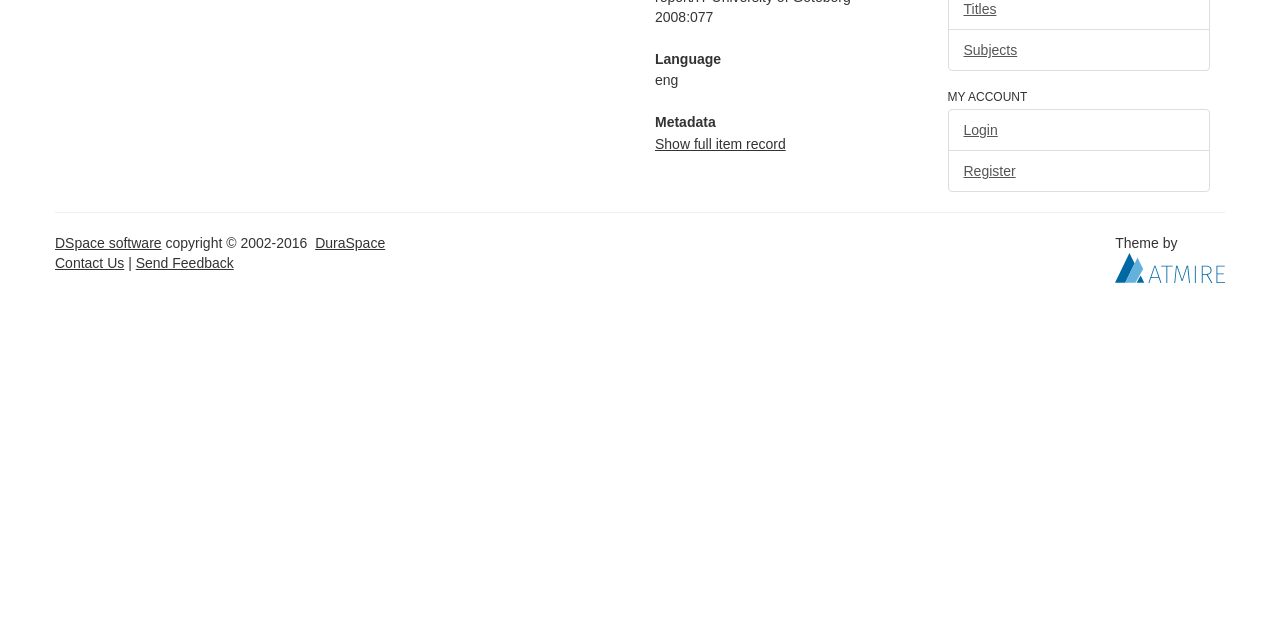From the webpage screenshot, predict the bounding box coordinates (top-left x, top-left y, bottom-right x, bottom-right y) for the UI element described here: Contact Us

[0.043, 0.399, 0.097, 0.424]